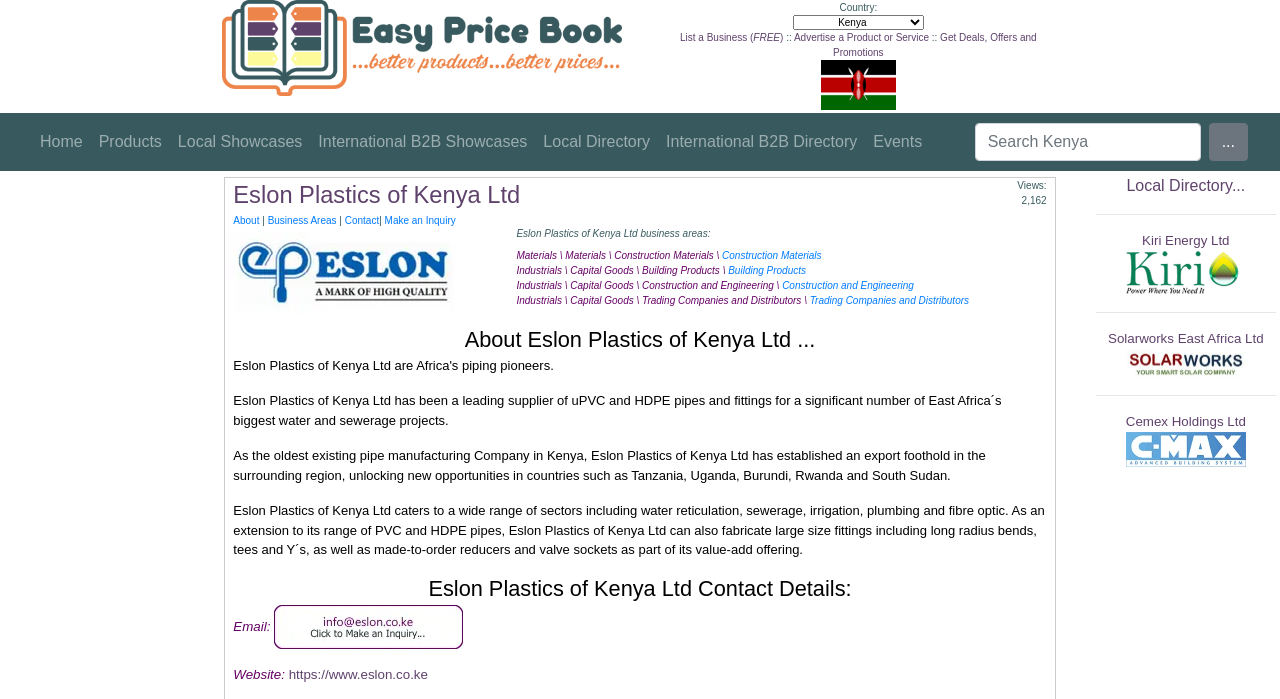Return the bounding box coordinates of the UI element that corresponds to this description: "October 23, 2014". The coordinates must be given as four float numbers in the range of 0 and 1, [left, top, right, bottom].

None